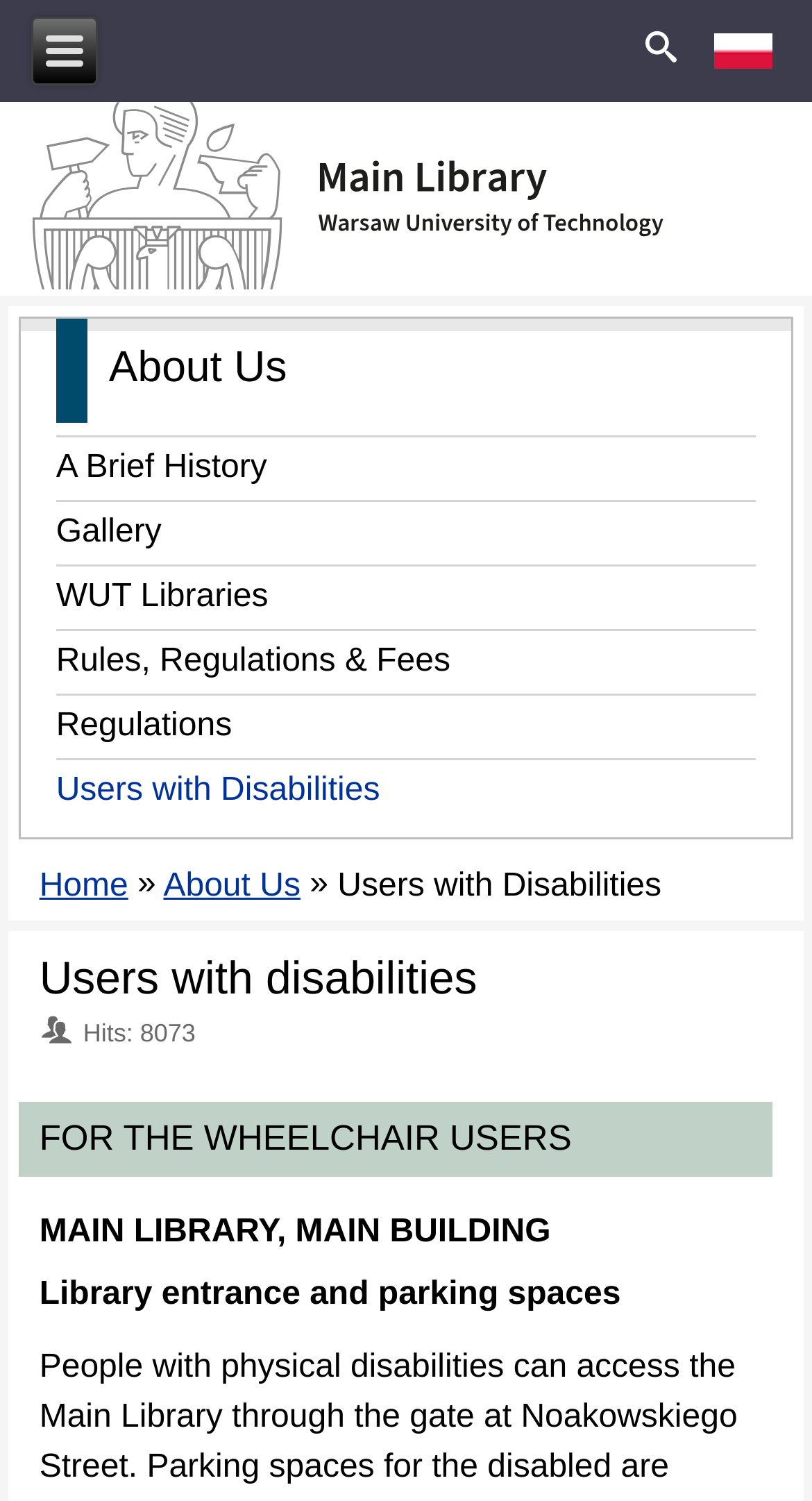Could you highlight the region that needs to be clicked to execute the instruction: "Read about rules and regulations"?

[0.069, 0.427, 0.931, 0.455]